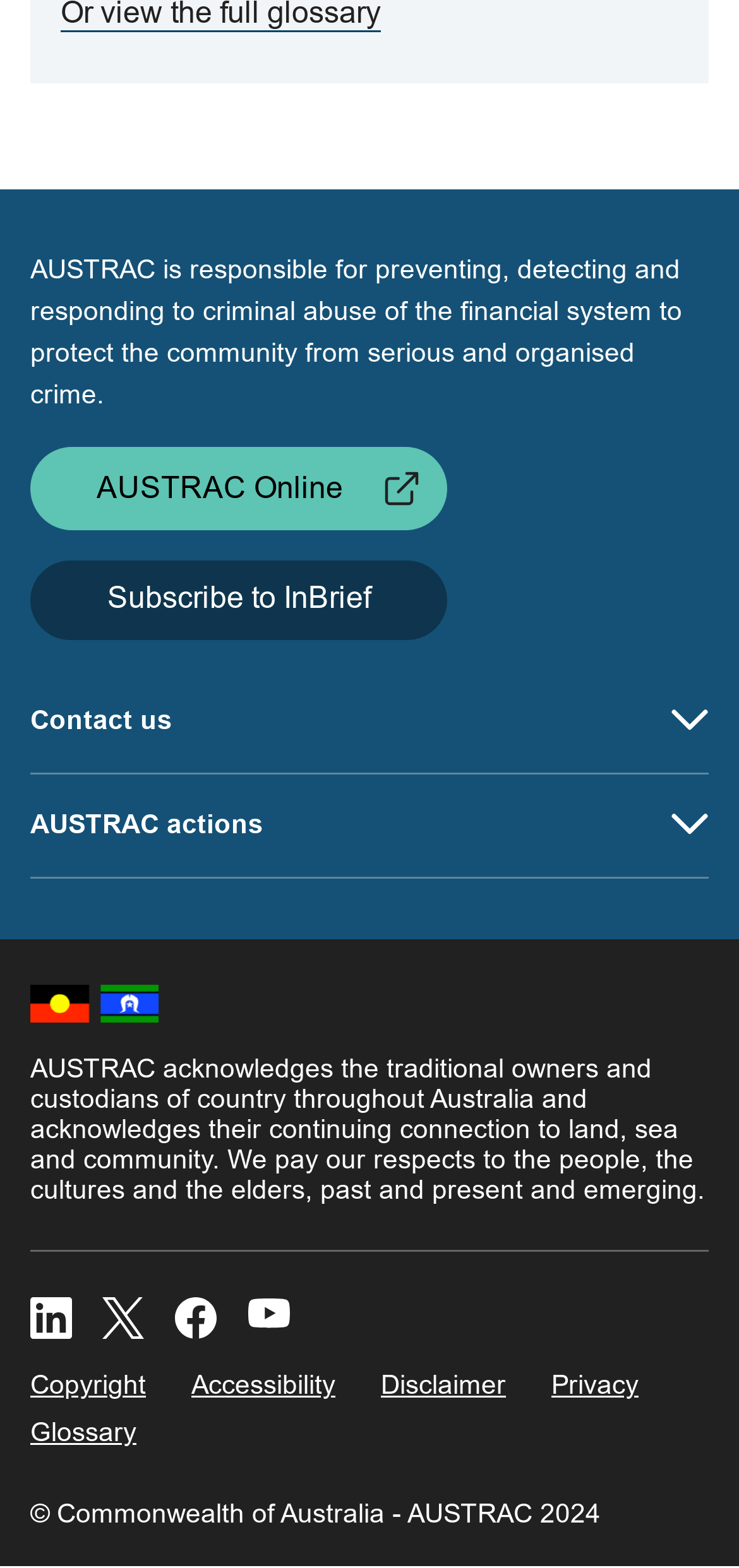Can you show the bounding box coordinates of the region to click on to complete the task described in the instruction: "Use our enquiry form"?

[0.041, 0.589, 0.385, 0.608]